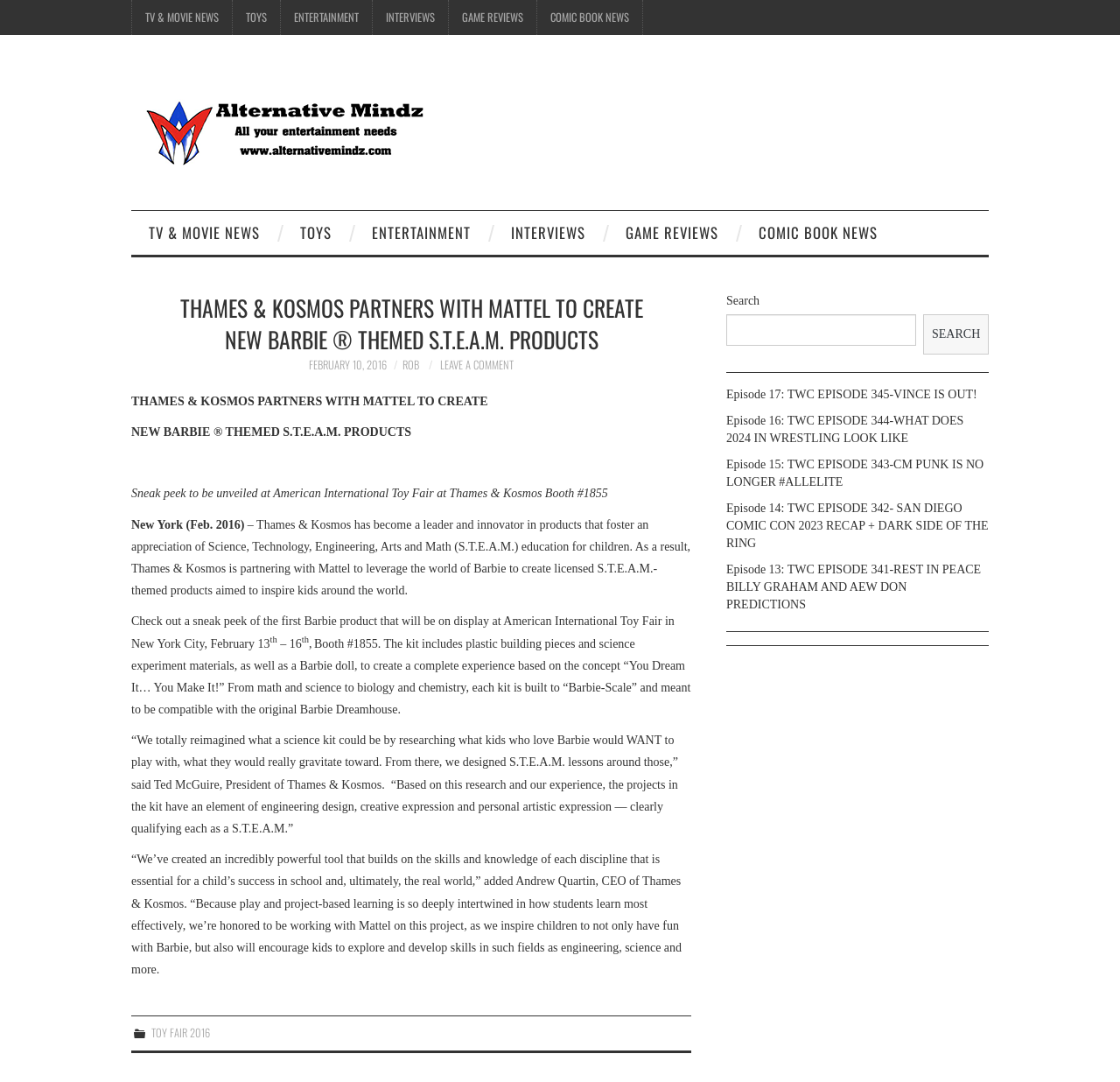Answer the question in one word or a short phrase:
What is the concept of the kit being created by Thames & Kosmos and Mattel?

You Dream It… You Make It!